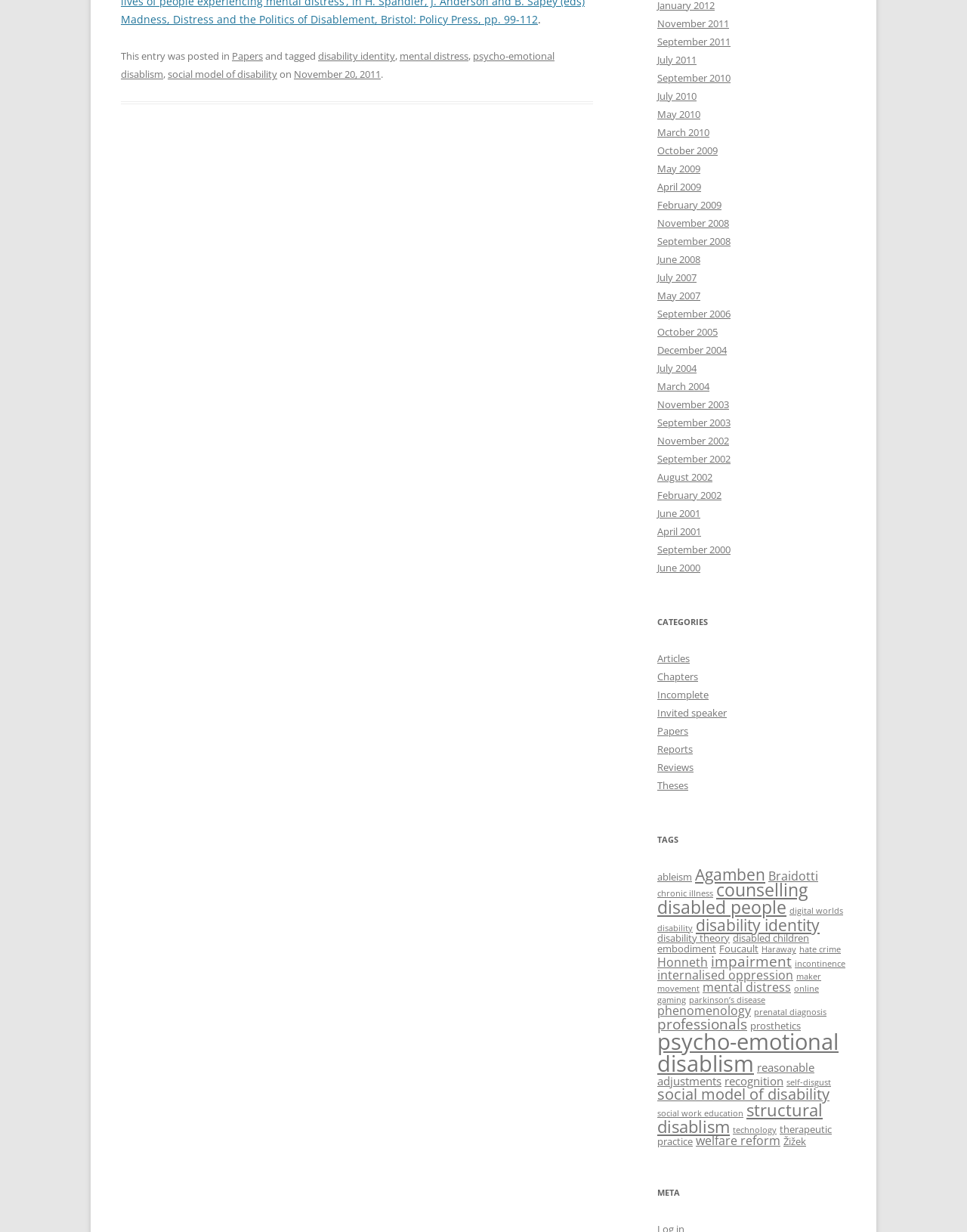Indicate the bounding box coordinates of the element that needs to be clicked to satisfy the following instruction: "Browse the 'TAGS' section". The coordinates should be four float numbers between 0 and 1, i.e., [left, top, right, bottom].

[0.68, 0.674, 0.875, 0.689]